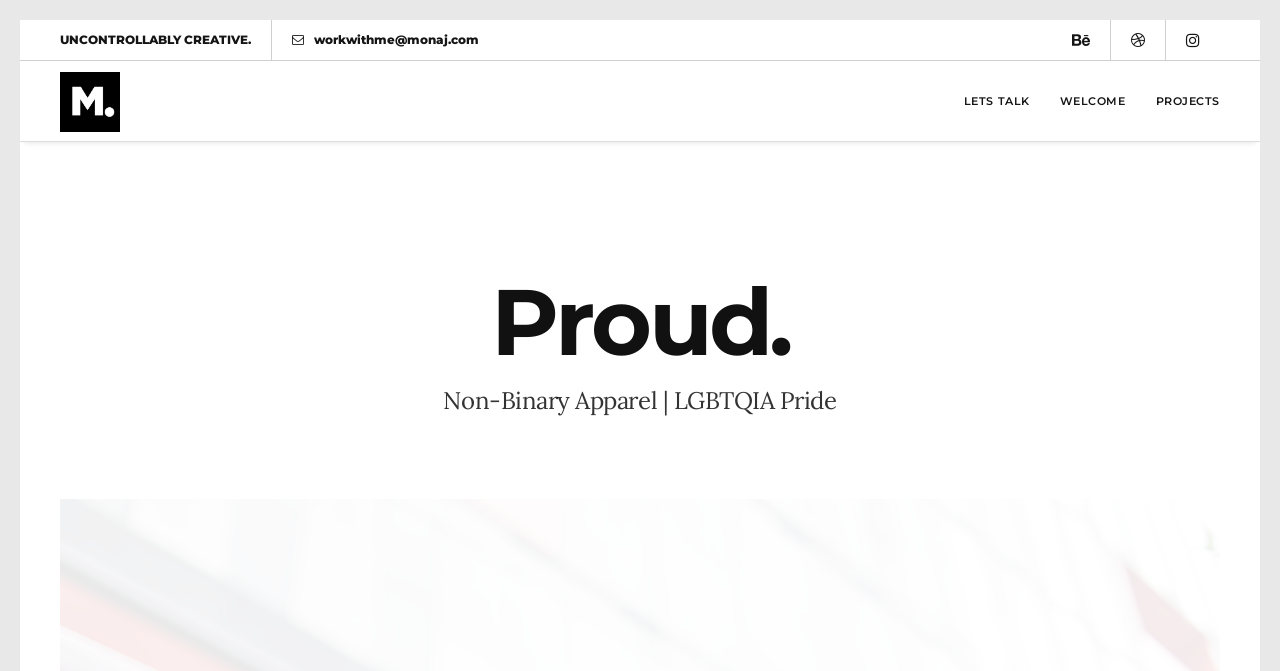Create a detailed summary of all the visual and textual information on the webpage.

The webpage appears to be a personal portfolio or website for Mona J., a creative individual. At the top, there is a bold statement "UNCONTROLLABLY CREATIVE." in a prominent position. Below this, there is a contact email address "workwithme@monaj.com" and three social media icons on the right side.

To the left of the contact information, there is a table layout with a link to "Mona J." which contains an image of Mona J. Below this table, there are four navigation links: "LETS TALK", "WELCOME", "PROJECTS", and they are aligned horizontally.

Further down the page, there are two headings. The first heading "P r o u d." is displayed prominently, and the second heading "N o n - B i n a r y \xa0 A p p a r e l \xa0 | \xa0 L G B T Q I A \xa0 P r i d e" is placed below it, suggesting that Mona J. is proud to be associated with the LGBTQIA community and non-binary apparel.